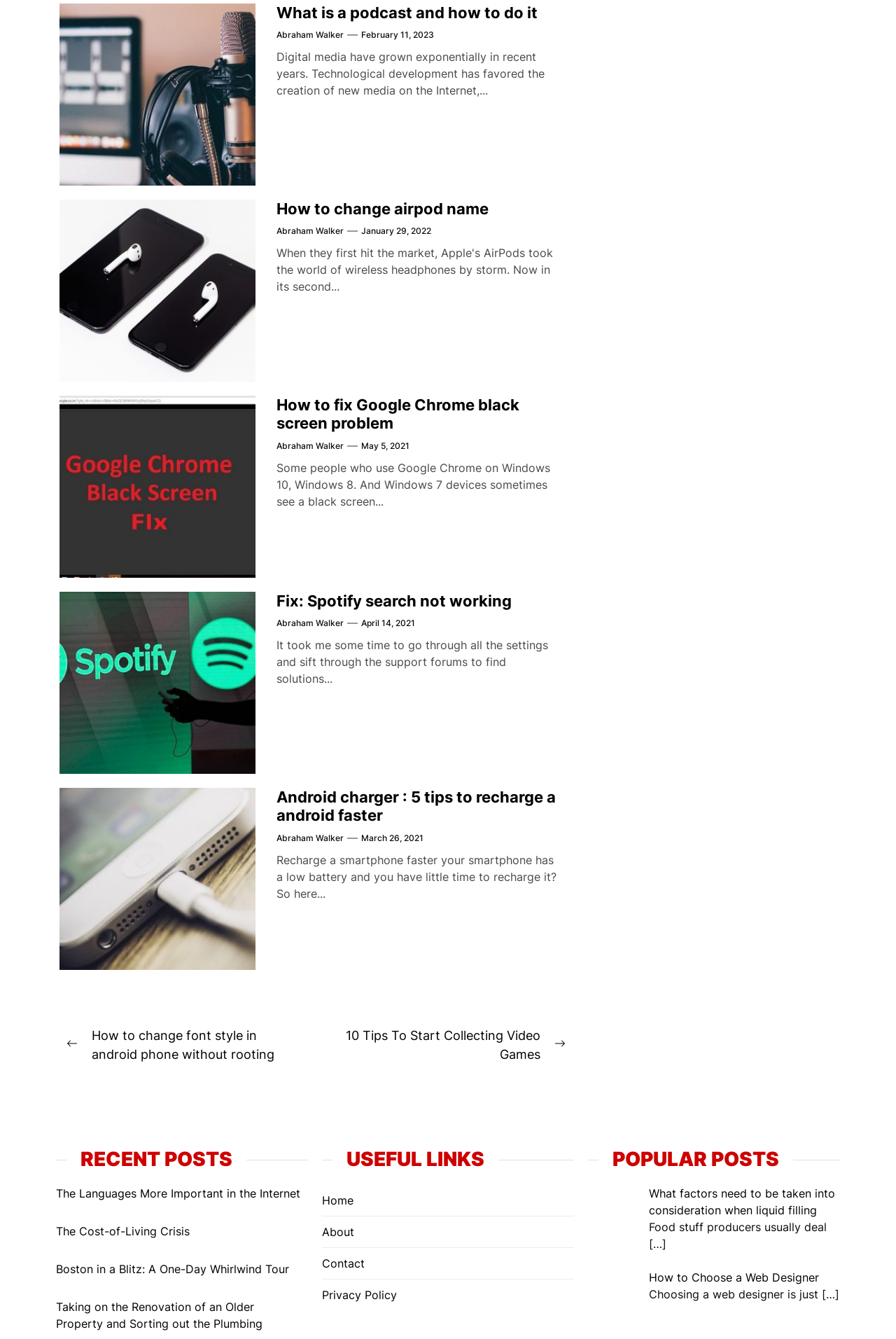Identify the bounding box of the UI component described as: "Abraham Walker".

[0.309, 0.168, 0.384, 0.177]